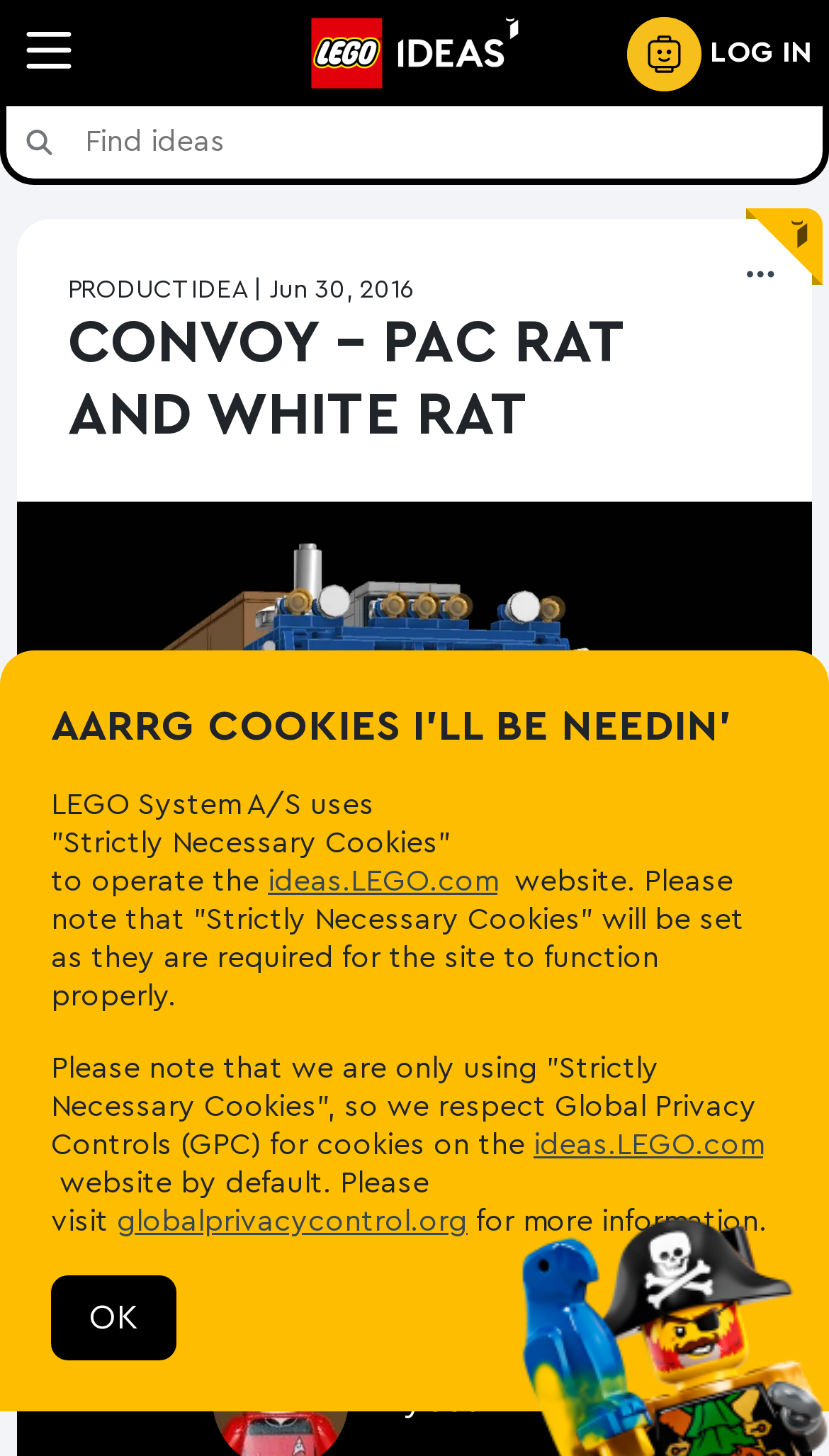Can you find the bounding box coordinates for the UI element given this description: "aria-label="Search Field" name="query" placeholder="Find ideas""? Provide the coordinates as four float numbers between 0 and 1: [left, top, right, bottom].

[0.082, 0.073, 0.992, 0.123]